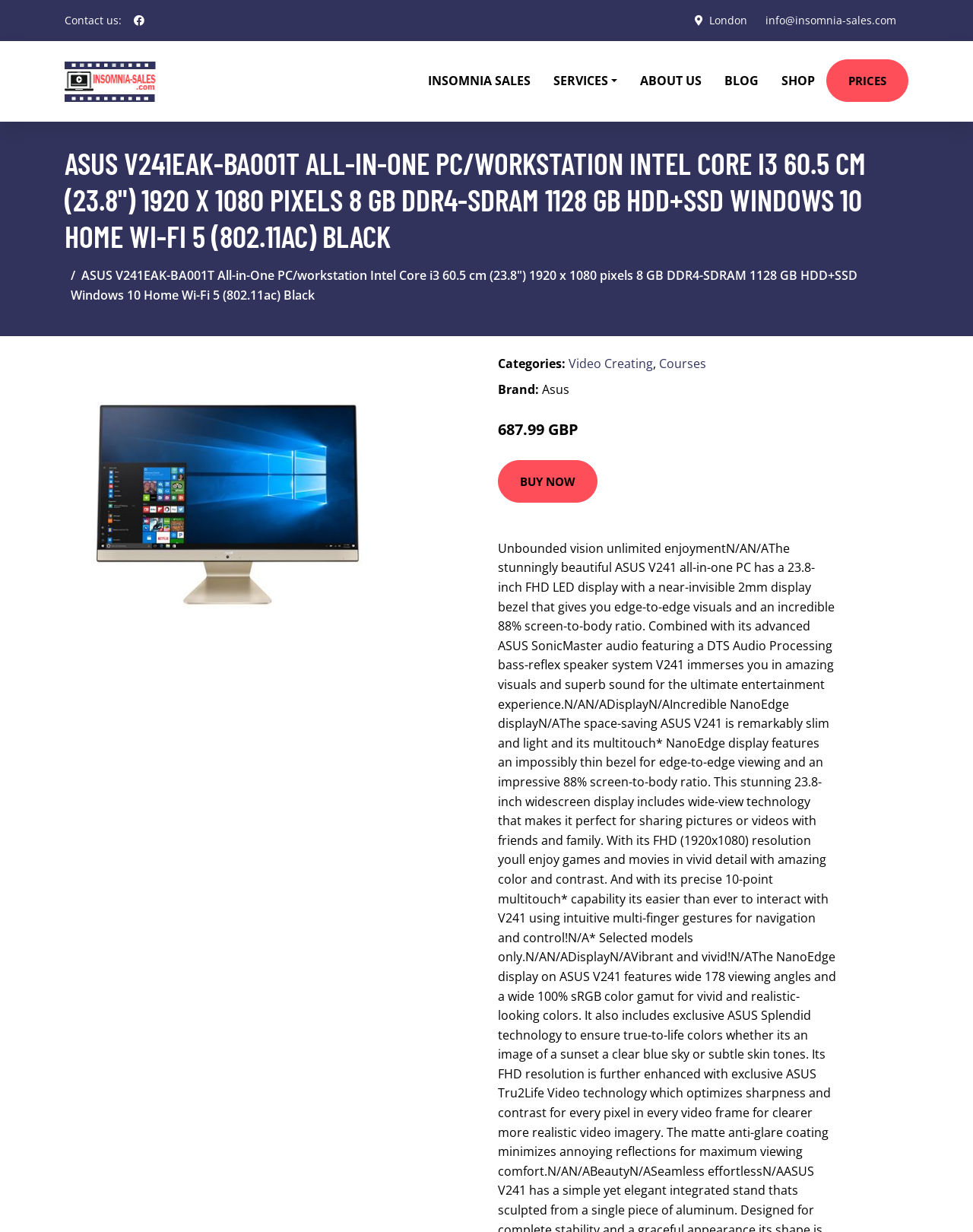Identify and provide the bounding box coordinates of the UI element described: "Insomnia Sales". The coordinates should be formatted as [left, top, right, bottom], with each number being a float between 0 and 1.

[0.428, 0.034, 0.557, 0.099]